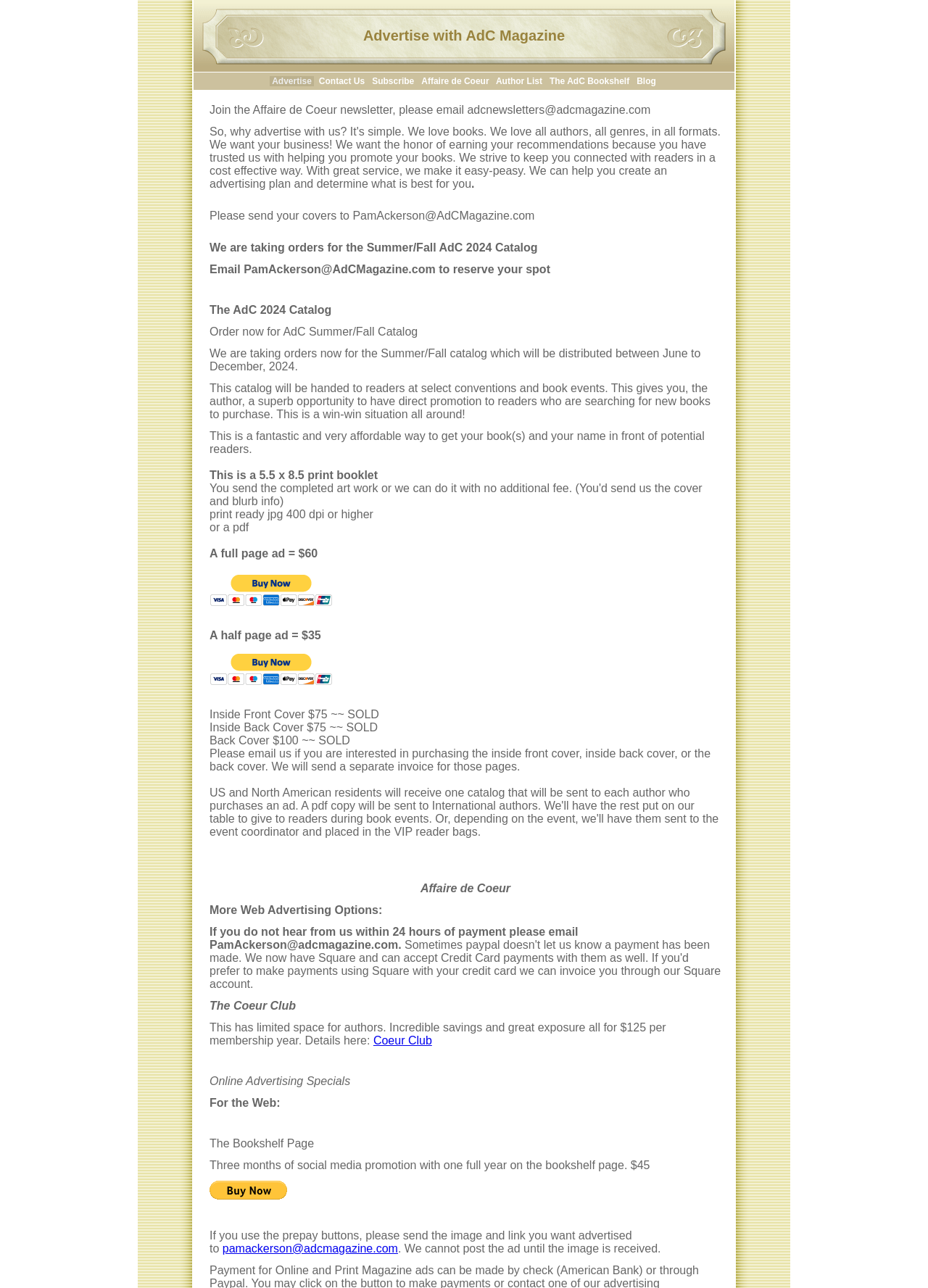Identify and provide the bounding box coordinates of the UI element described: "Subscribe". The coordinates should be formatted as [left, top, right, bottom], with each number being a float between 0 and 1.

[0.399, 0.059, 0.449, 0.067]